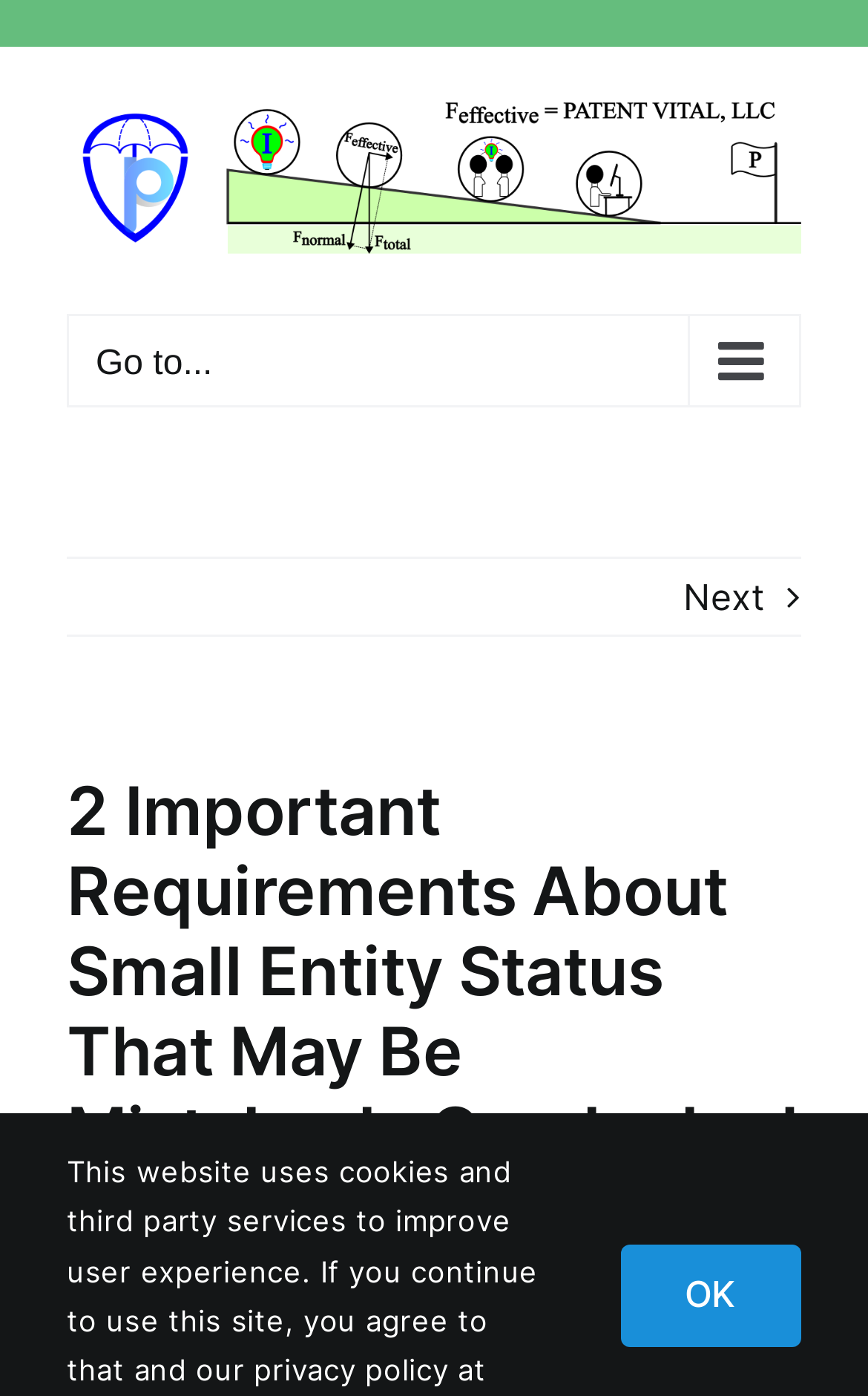Provide a single word or phrase to answer the given question: 
Is there a 'Next' button on the webpage?

Yes